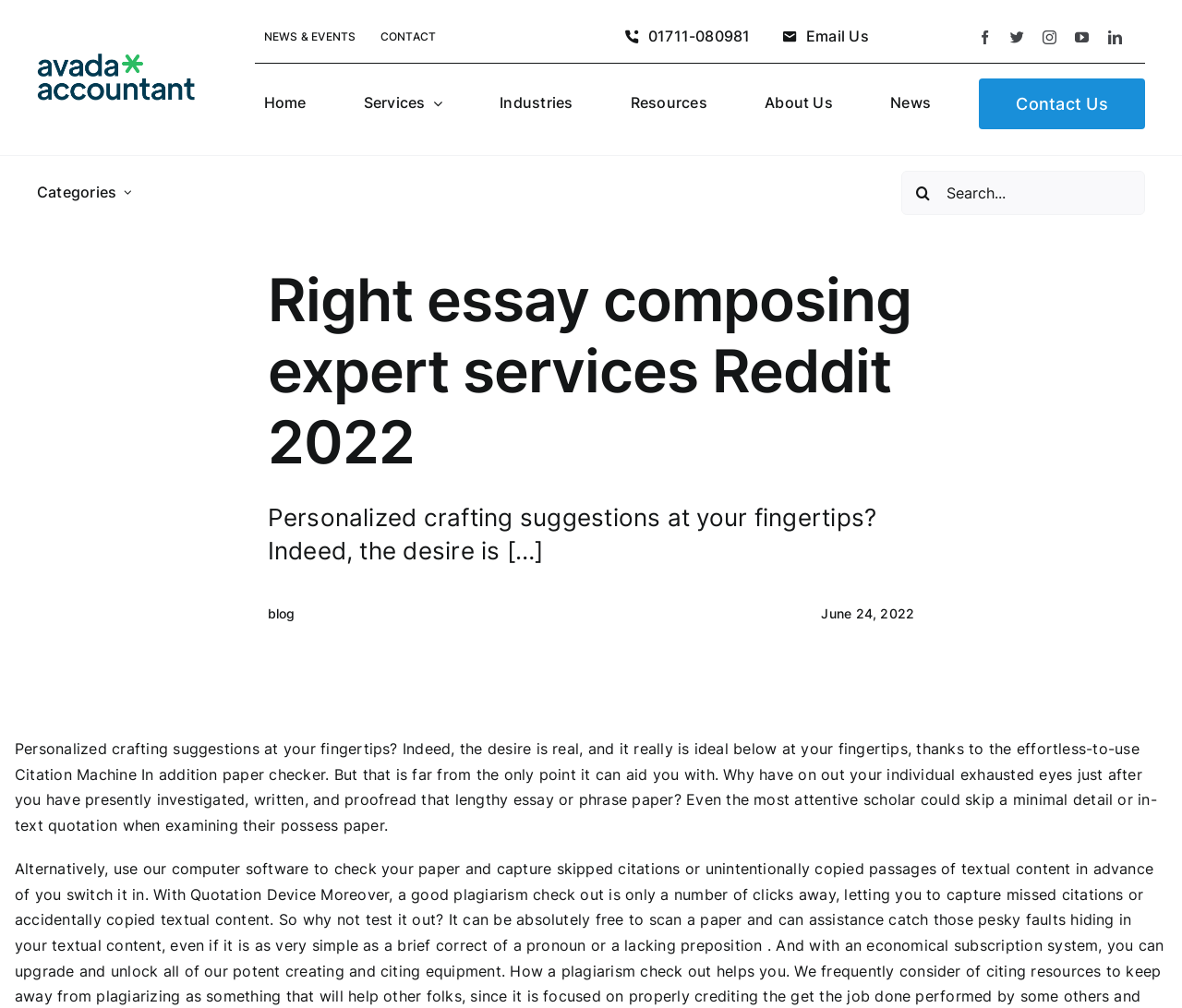What is the purpose of the Citation Machine?
Using the image, provide a concise answer in one word or a short phrase.

To aid with paper checking